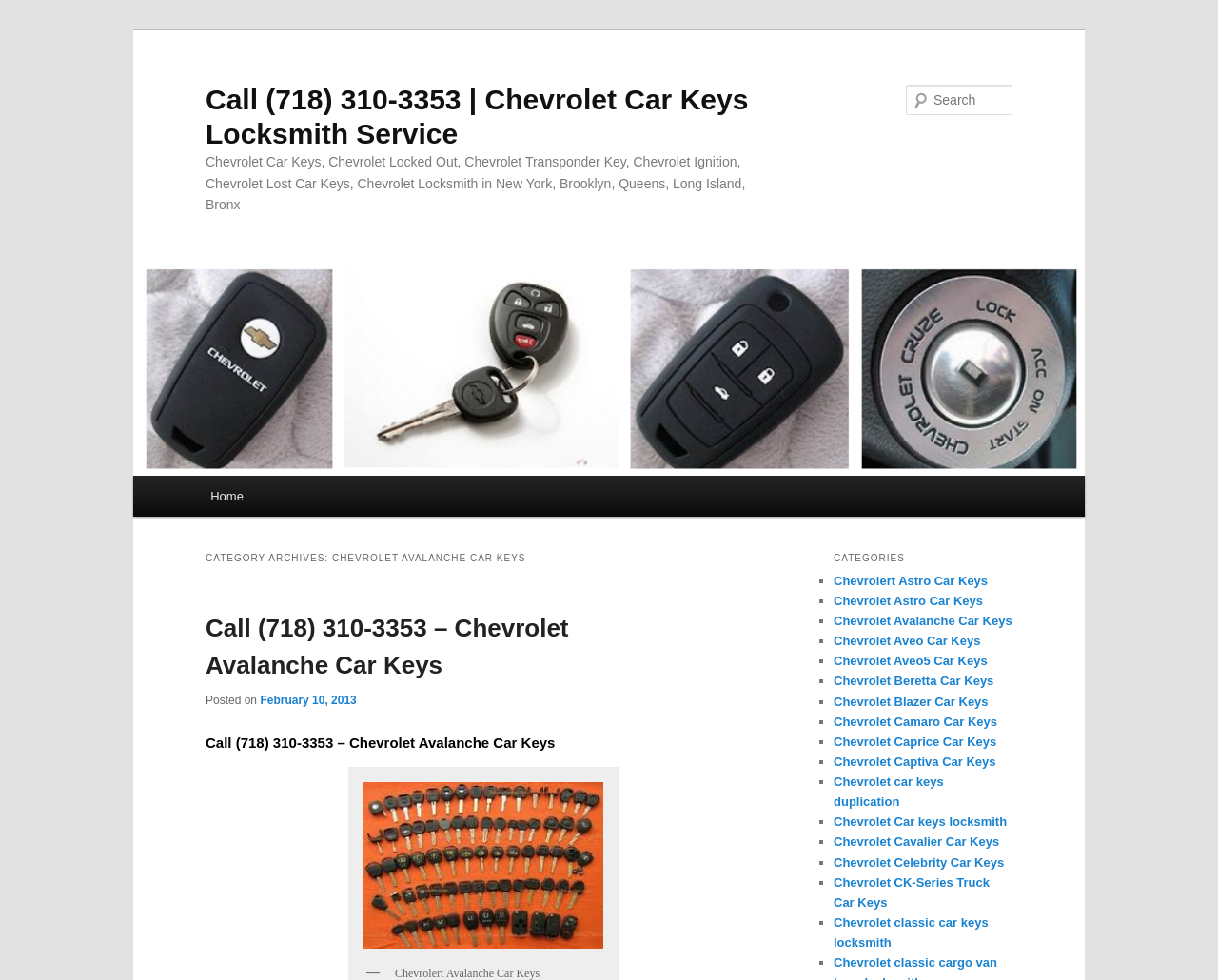Please locate the clickable area by providing the bounding box coordinates to follow this instruction: "Call (718) 310-3353 for Chevrolet Avalanche car keys".

[0.169, 0.085, 0.614, 0.152]